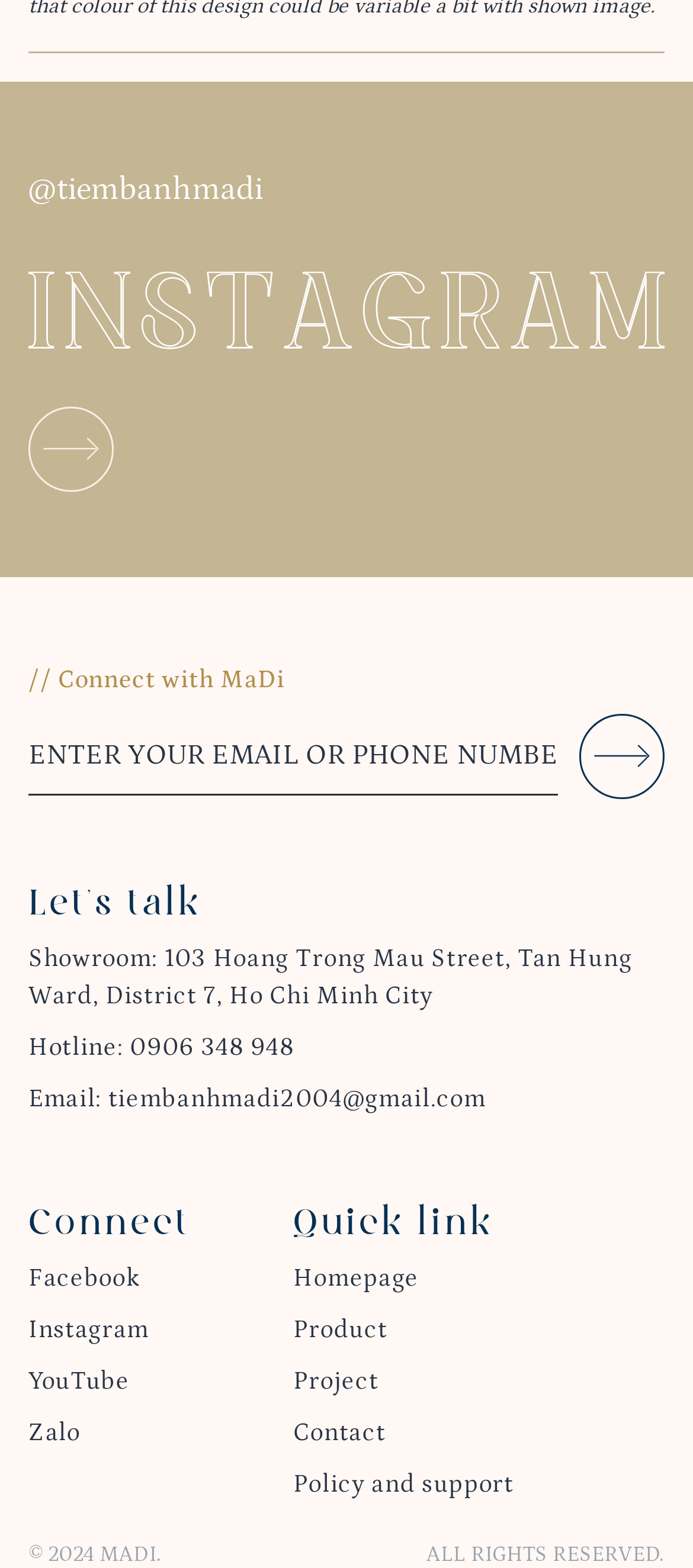Identify the bounding box coordinates of the section that should be clicked to achieve the task described: "Read the review of Rek Travel".

None